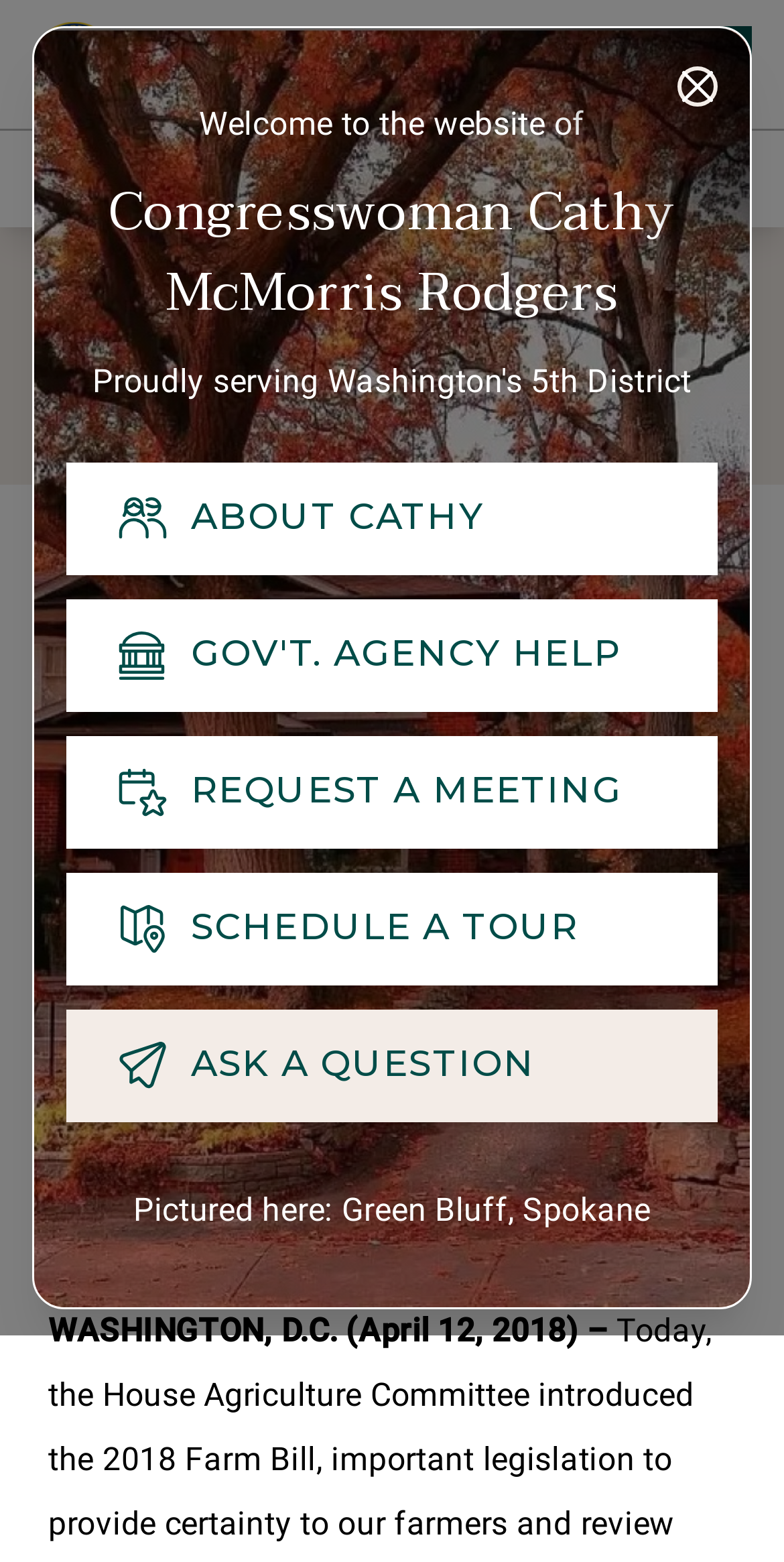Respond to the following question with a brief word or phrase:
How many links are there in the top navigation menu?

4